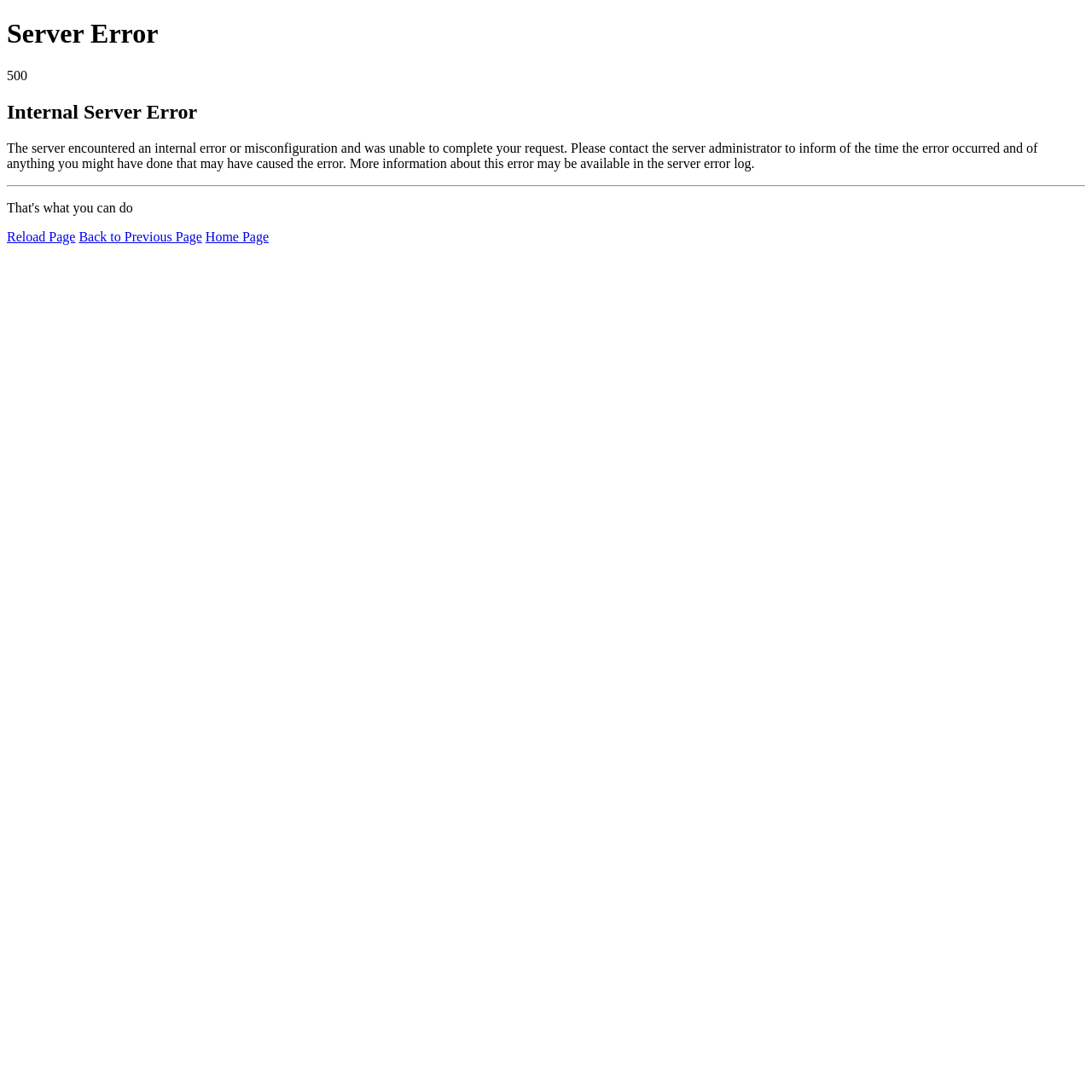Provide a thorough and detailed response to the question by examining the image: 
Is the error log available to the user?

The static text on the webpage mentions that more information about the error may be available in the server error log, but it is not directly available to the user.